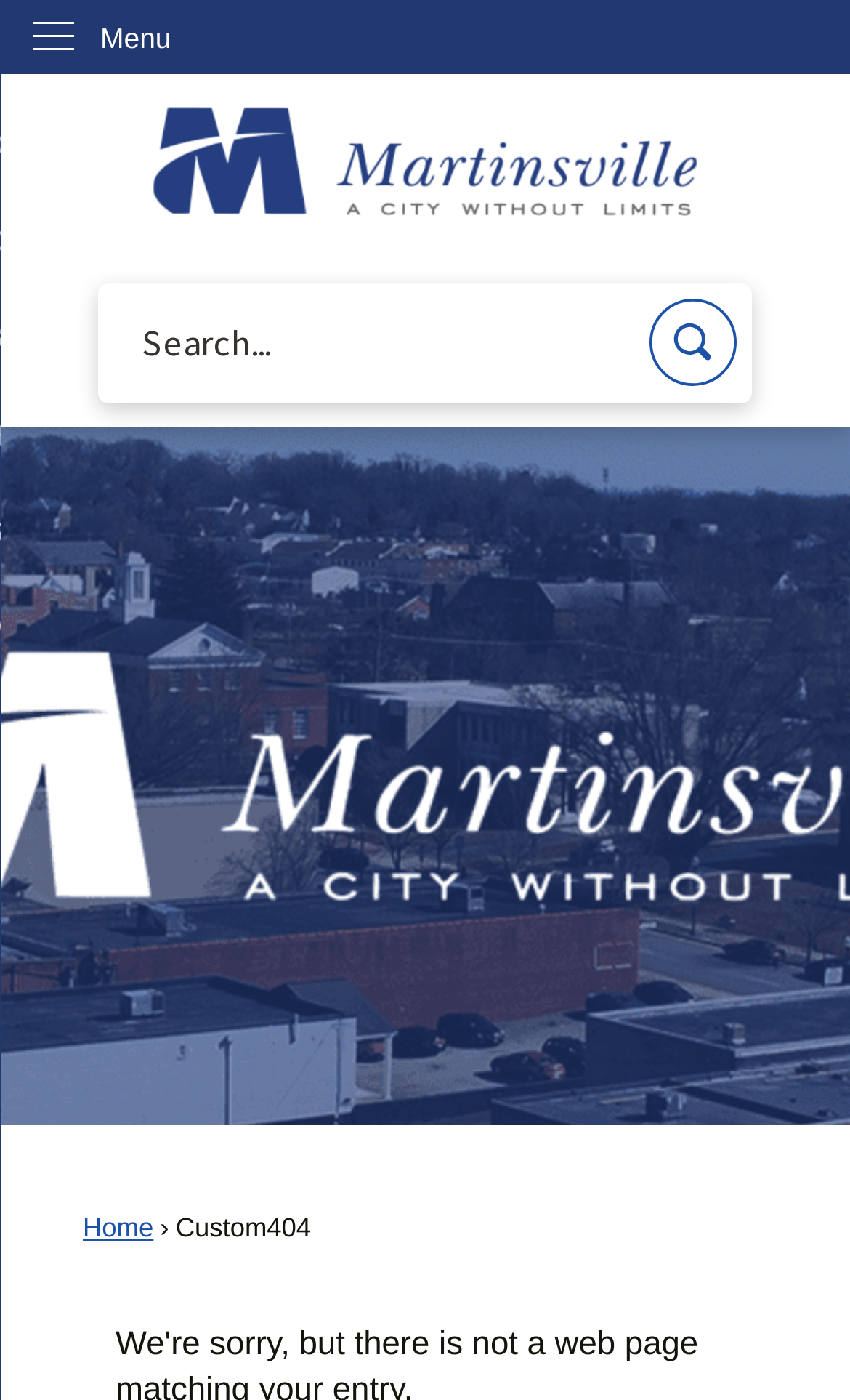Bounding box coordinates are specified in the format (top-left x, top-left y, bottom-right x, bottom-right y). All values are floating point numbers bounded between 0 and 1. Please provide the bounding box coordinate of the region this sentence describes: parent_node: Search name="searchField" placeholder="Search..." title="Search..."

[0.115, 0.149, 0.885, 0.235]